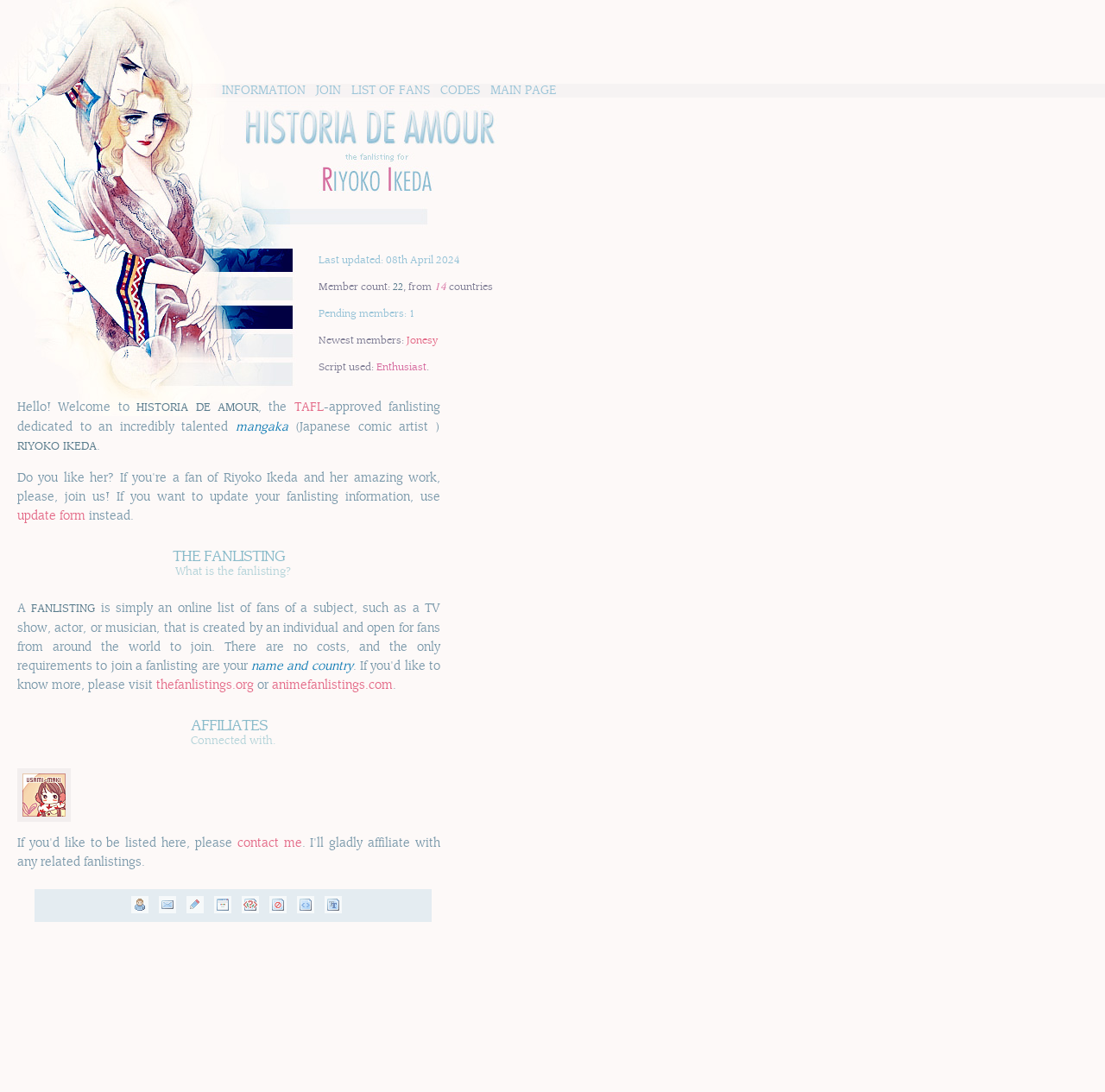Locate the UI element that matches the description main page in the webpage screenshot. Return the bounding box coordinates in the format (top-left x, top-left y, bottom-right x, bottom-right y), with values ranging from 0 to 1.

[0.439, 0.077, 0.508, 0.089]